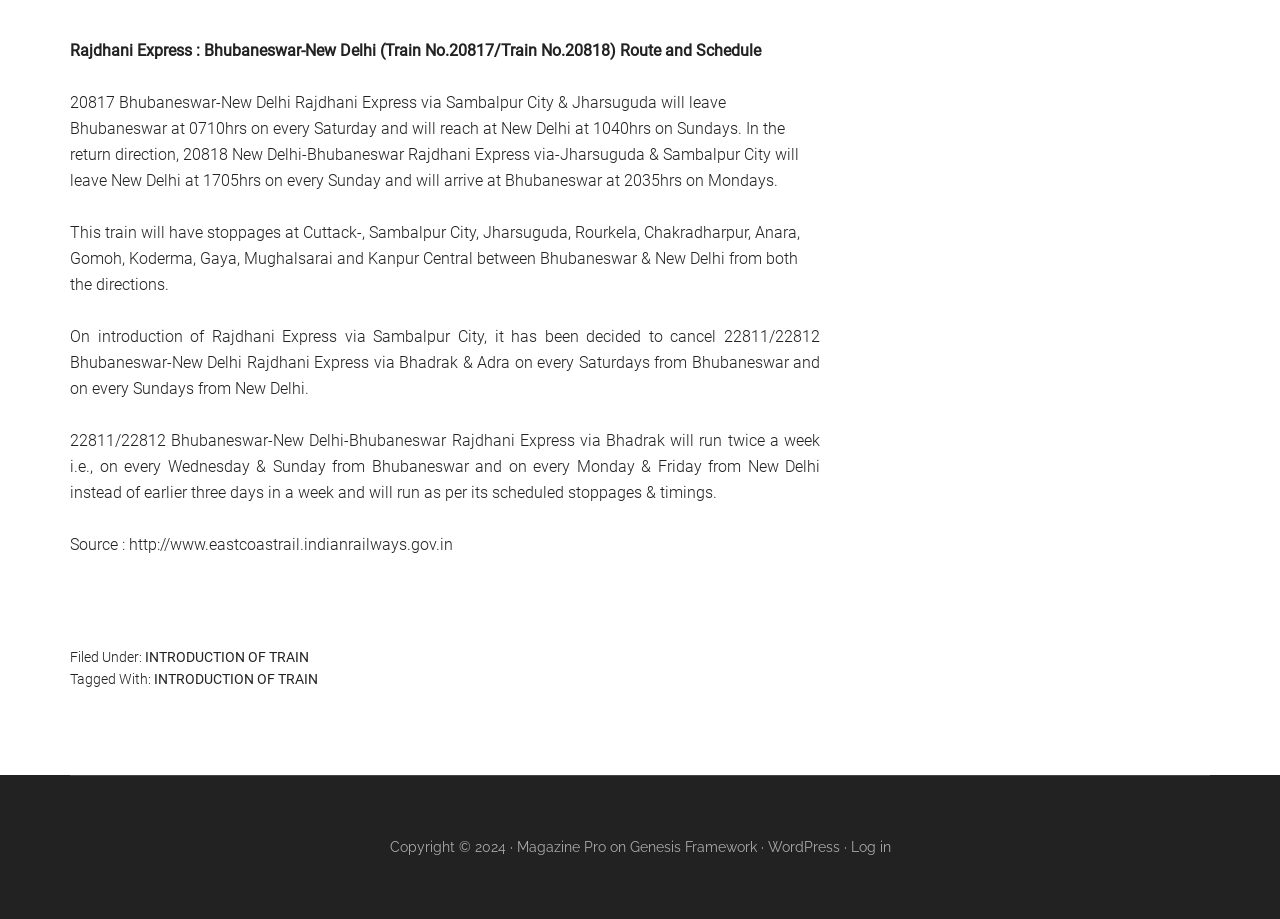What is the departure time of 20817 Bhubaneswar-New Delhi Rajdhani Express from Bhubaneswar?
Please answer the question with a single word or phrase, referencing the image.

0710hrs